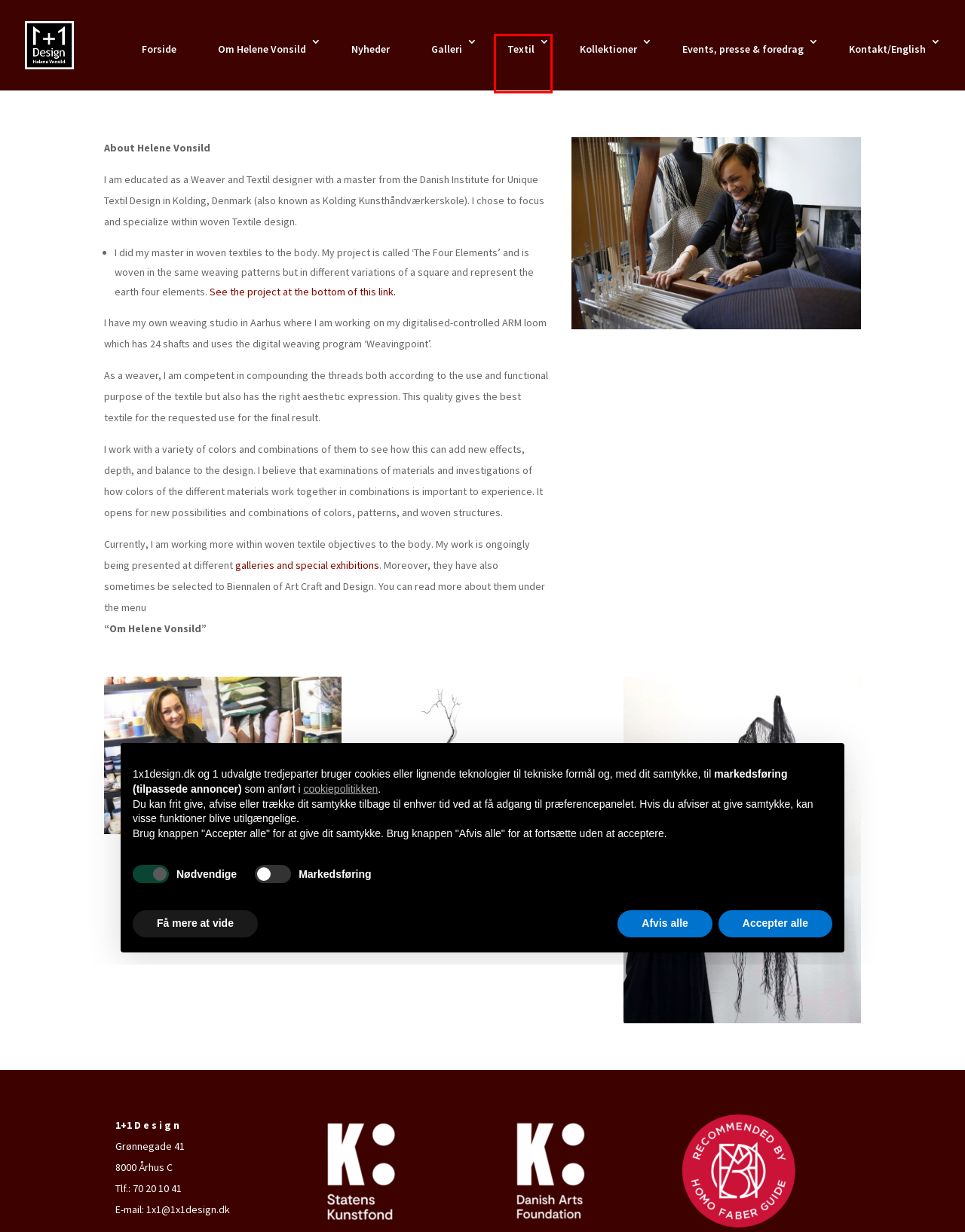Look at the screenshot of a webpage where a red rectangle bounding box is present. Choose the webpage description that best describes the new webpage after clicking the element inside the red bounding box. Here are the candidates:
A. Textil | 1+1 Design
B. Om Helene Vonsild | 1+1 Design
C. Kontakt | 1+1 Design
D. Unika Textil | 1+1 Design
E. Værkstedsbesøg & Foredrag | 1+1 Design
F. Kollektioner | 1+1 Design
G. Cookiepolitikken for 1x1design.dk
H. 1 + 1 Design - Helene Vonsild - Prisvindende Tekstildesigner

A